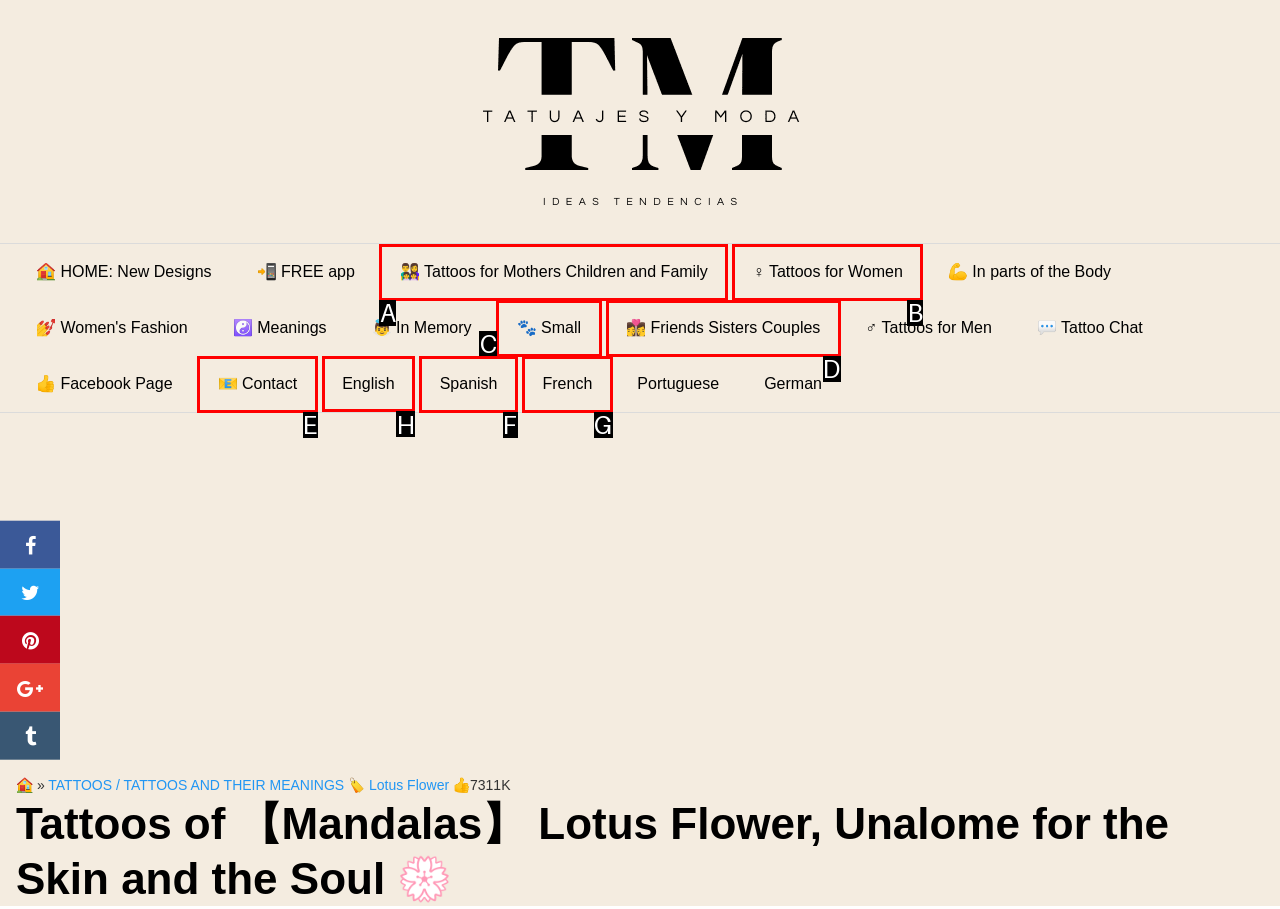Specify which HTML element I should click to complete this instruction: Switch to English Answer with the letter of the relevant option.

H